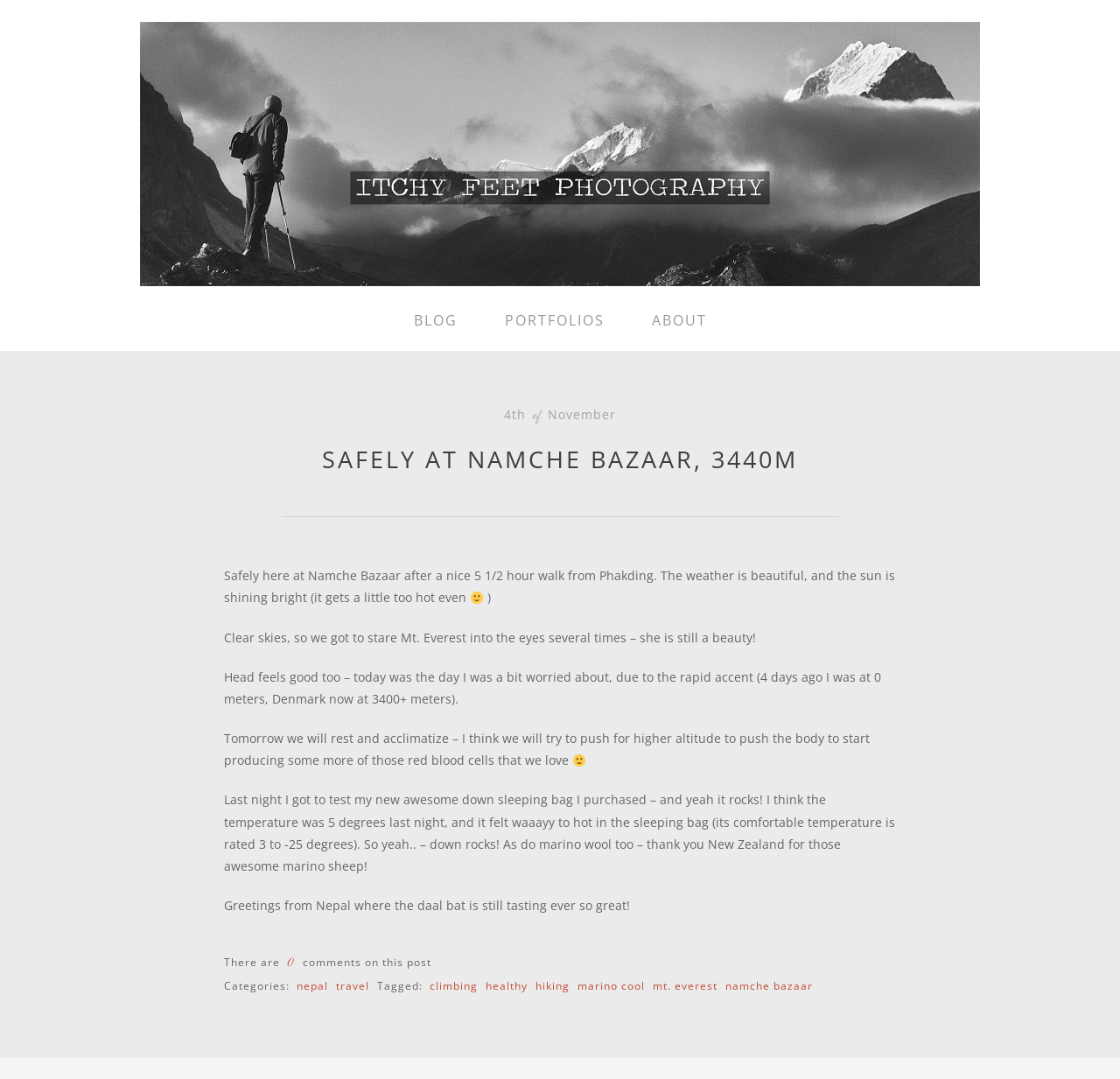Determine the bounding box coordinates for the HTML element mentioned in the following description: "Leave a comment". The coordinates should be a list of four floats ranging from 0 to 1, represented as [left, top, right, bottom].

None